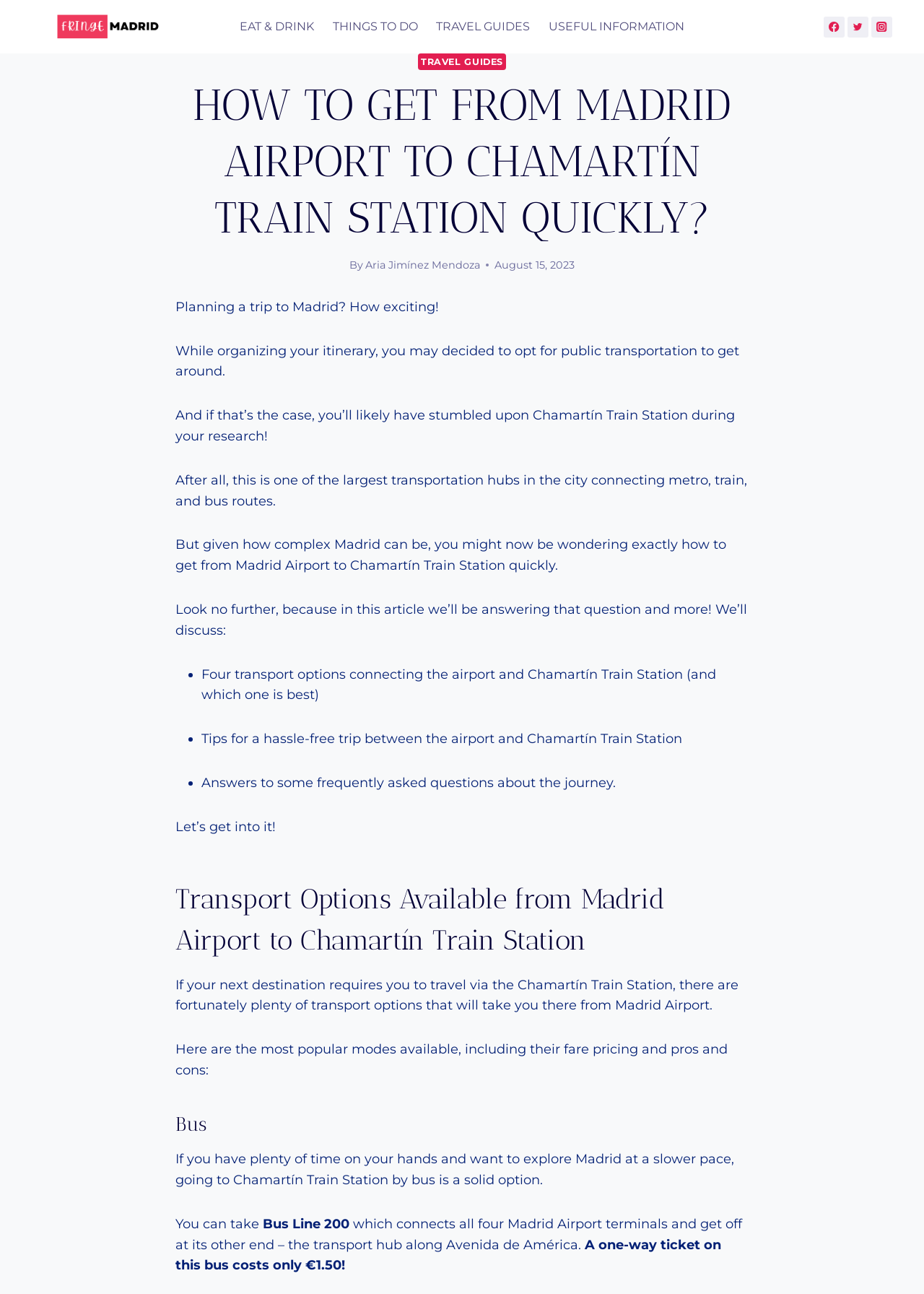Can you find the bounding box coordinates for the element to click on to achieve the instruction: "Click on the Facebook link"?

[0.891, 0.013, 0.914, 0.029]